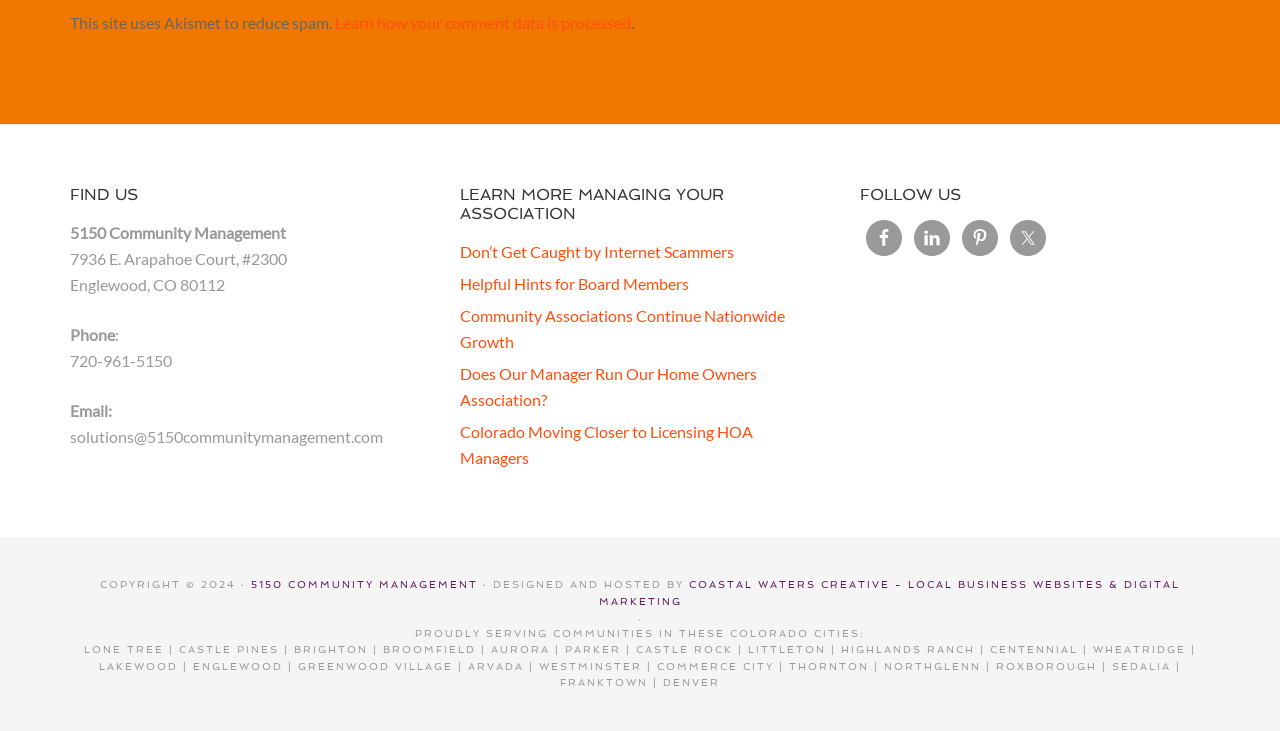Please pinpoint the bounding box coordinates for the region I should click to adhere to this instruction: "Follow on Facebook".

[0.677, 0.301, 0.705, 0.351]